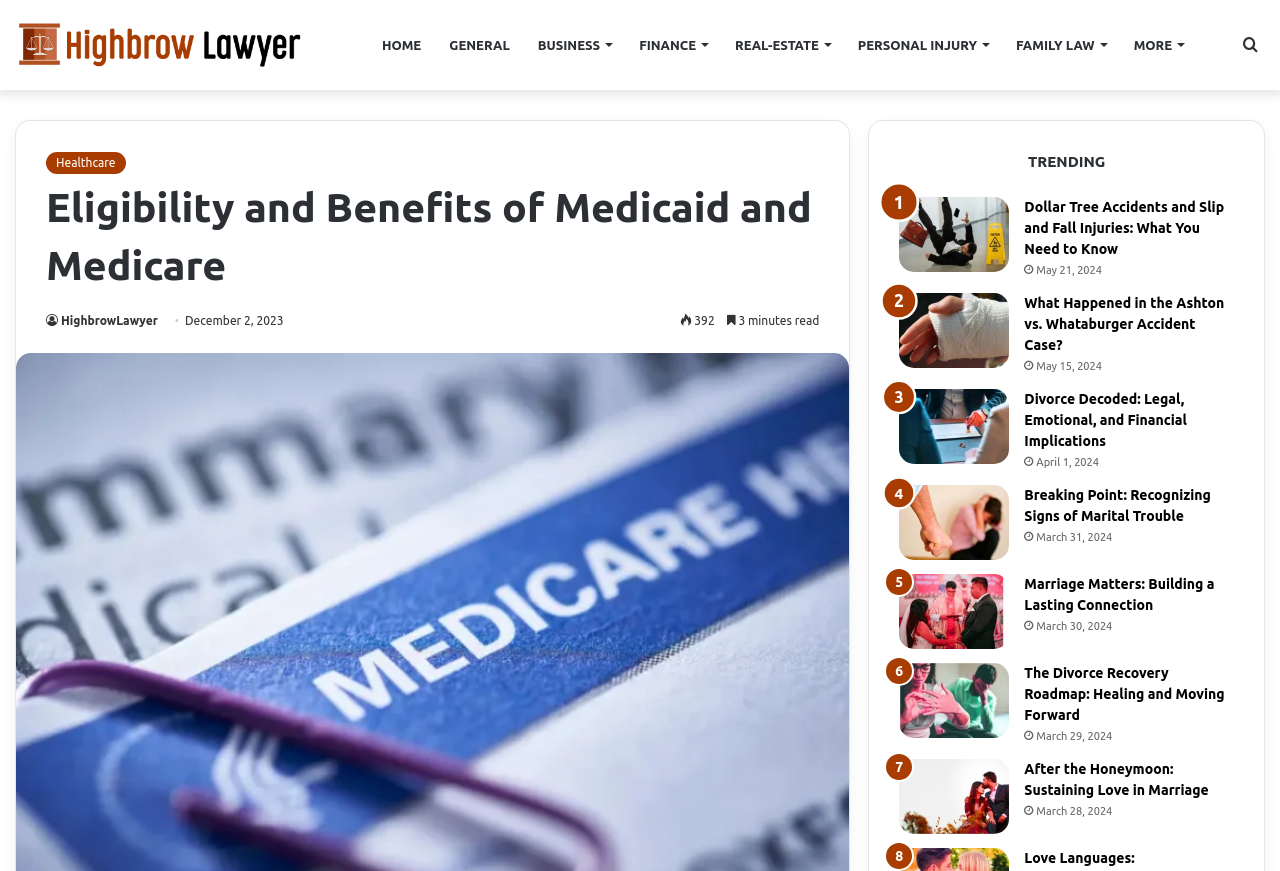What is the purpose of the 'Search for' link?
With the help of the image, please provide a detailed response to the question.

I found the purpose of the 'Search for' link by looking at its location in the top navigation bar, which suggests that it is a search function, allowing users to search for something on the website.